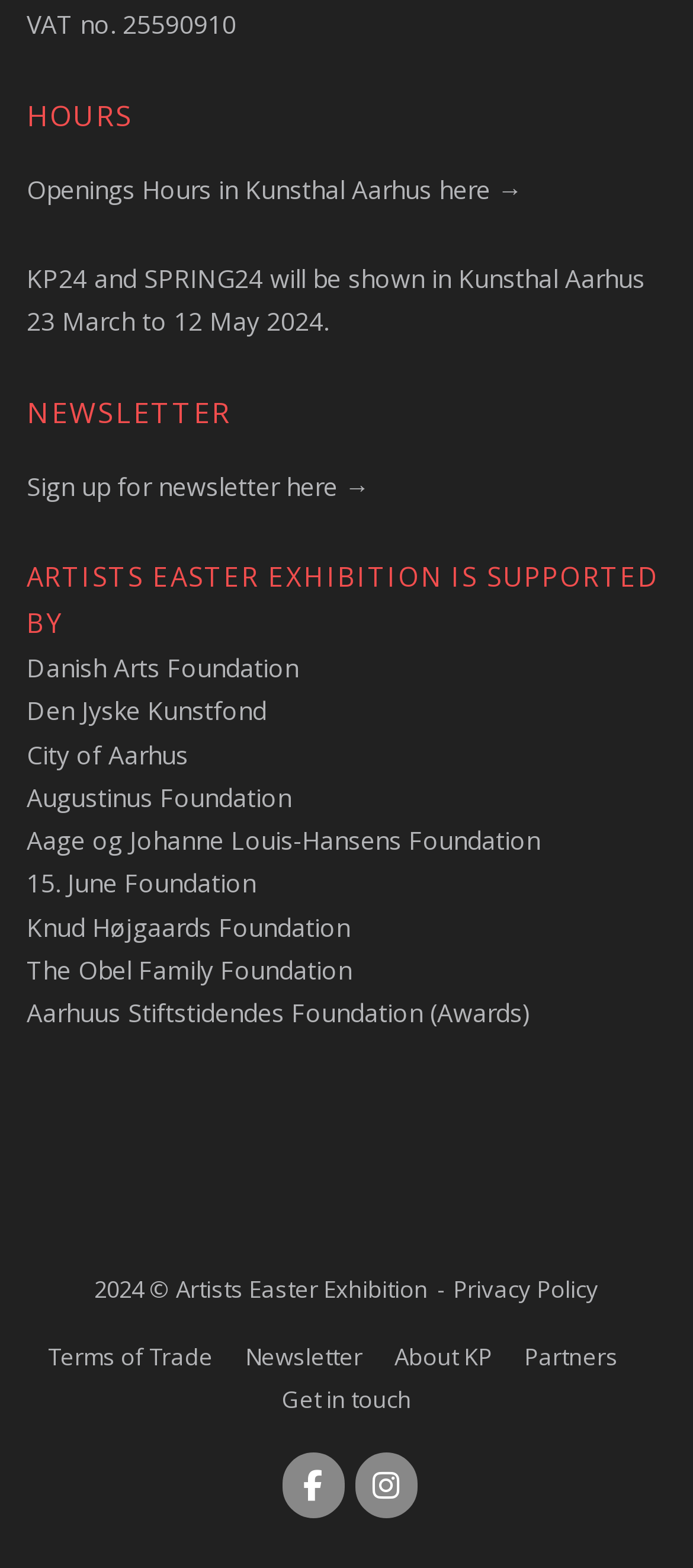Specify the bounding box coordinates of the element's area that should be clicked to execute the given instruction: "Visit Kunsthal Aarhus website". The coordinates should be four float numbers between 0 and 1, i.e., [left, top, right, bottom].

[0.662, 0.166, 0.931, 0.188]